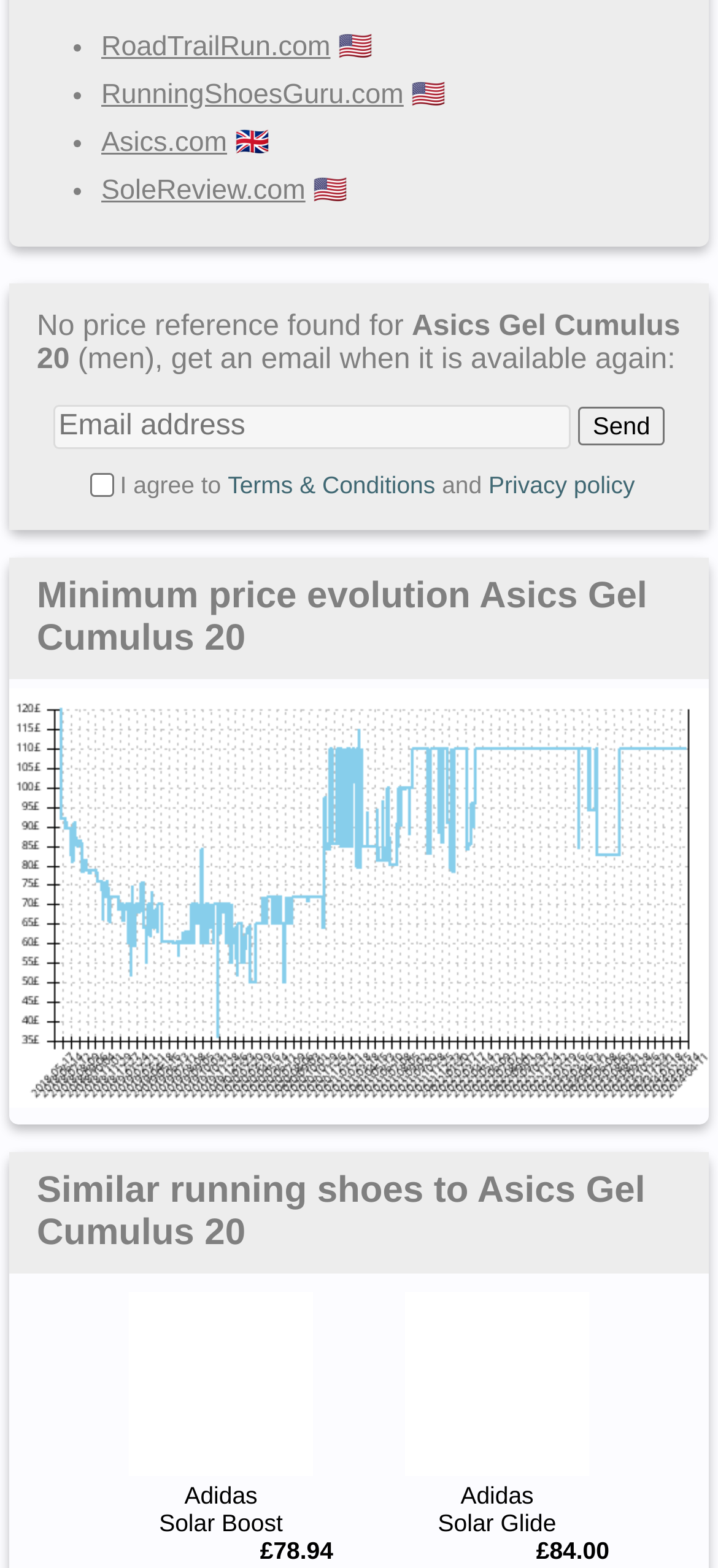Please indicate the bounding box coordinates of the element's region to be clicked to achieve the instruction: "Check the Terms & Conditions and Privacy policy checkbox". Provide the coordinates as four float numbers between 0 and 1, i.e., [left, top, right, bottom].

[0.126, 0.301, 0.159, 0.317]